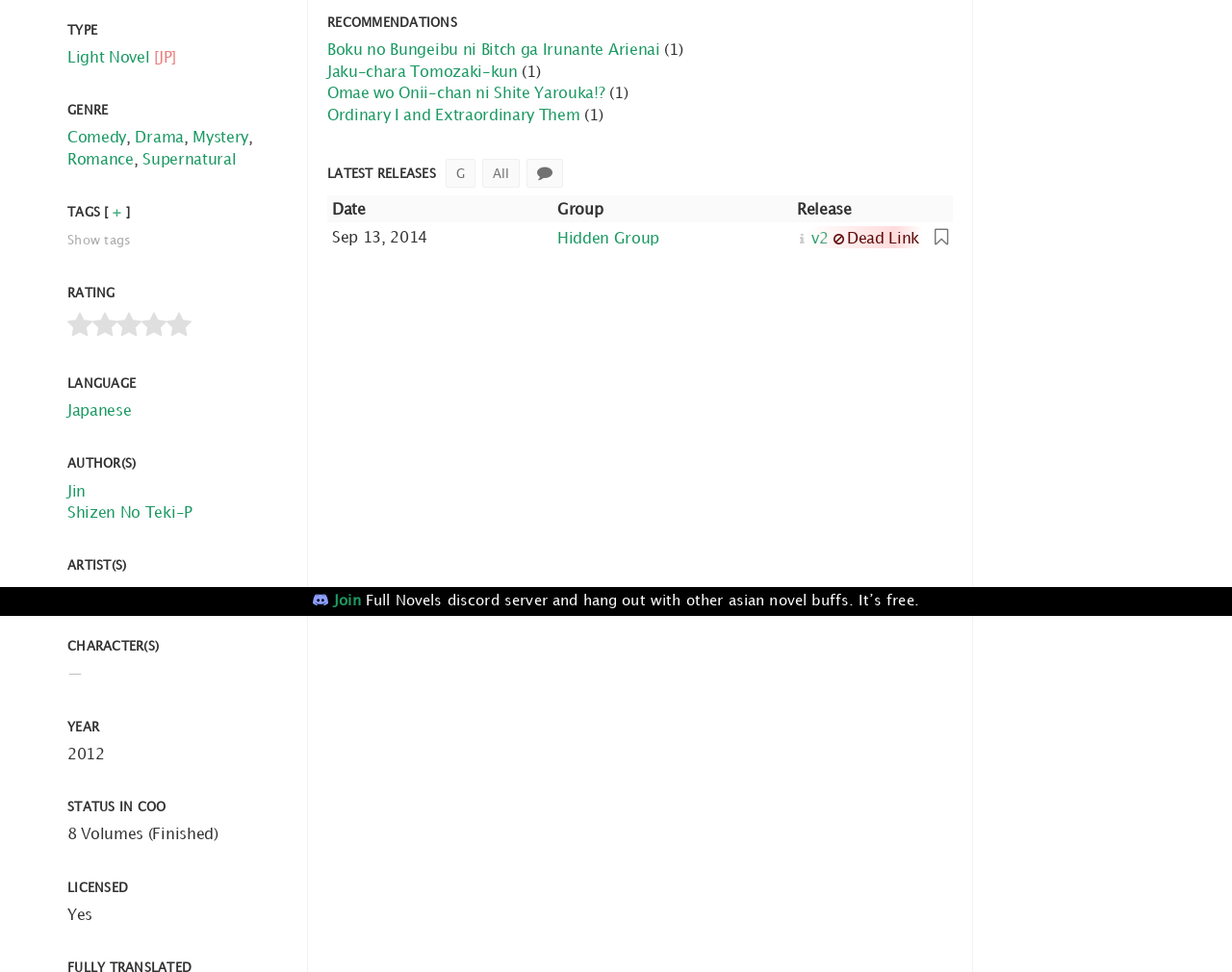Find the bounding box of the UI element described as: "Supernatural". The bounding box coordinates should be given as four float values between 0 and 1, i.e., [left, top, right, bottom].

[0.116, 0.154, 0.192, 0.172]